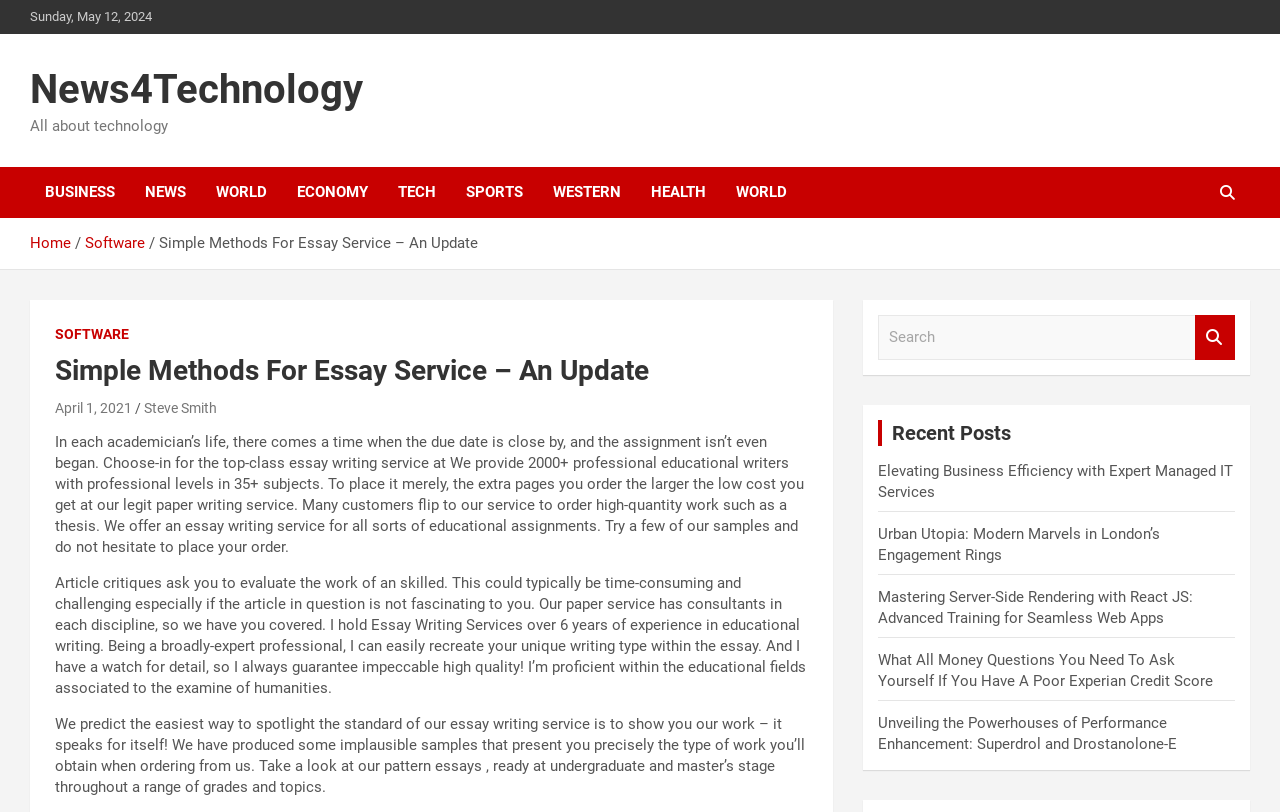Describe the entire webpage, focusing on both content and design.

The webpage is about News4Technology, a technology news website. At the top, there is a date "Sunday, May 12, 2024" and the website's title "News4Technology" with a tagline "All about technology". Below the title, there are several links to different categories such as "BUSINESS", "NEWS", "WORLD", "ECONOMY", "TECH", "SPORTS", and "HEALTH".

On the left side, there is a navigation menu with breadcrumbs, showing the current page's path. The current page is "Simple Methods For Essay Service – An Update" under the "Software" category.

The main content of the page is an article about essay writing services. The article has a title "Simple Methods For Essay Service – An Update" and is written by "Steve Smith" on "April 1, 2021". The article describes the benefits of using an essay writing service, highlighting the quality of their writers and the discounts available for larger orders. There are also three paragraphs of text describing the services offered, including article critiques and custom essay writing.

On the right side, there is a search bar with a search button. Below the search bar, there is a section titled "Recent Posts" with five links to recent news articles on various topics such as business efficiency, engagement rings, server-side rendering, credit scores, and performance enhancement.

Overall, the webpage is a news article page with a focus on technology and essay writing services, with a navigation menu, search bar, and recent posts section.